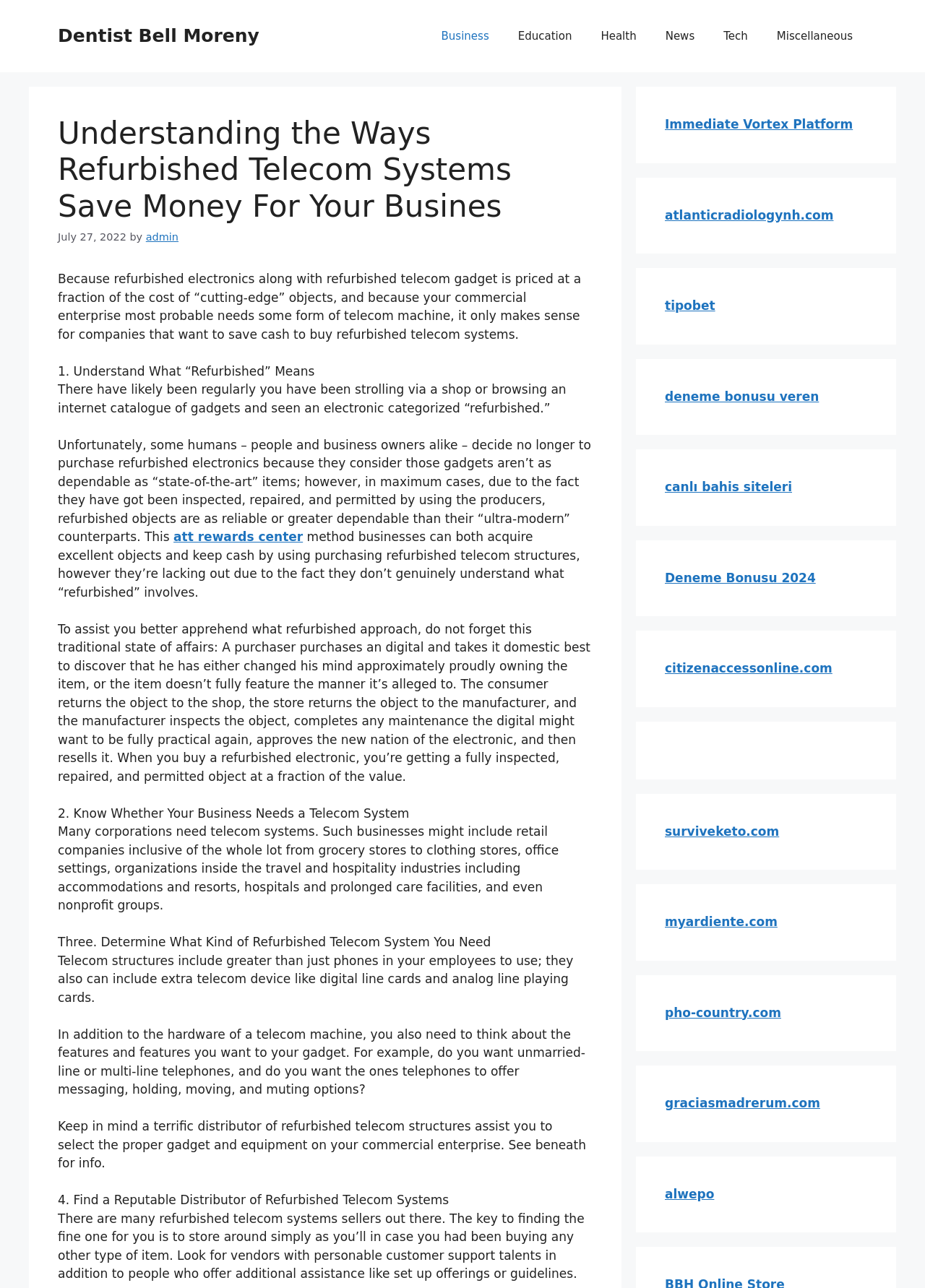Provide the bounding box coordinates of the UI element this sentence describes: "graciasmadrerum.com".

[0.719, 0.851, 0.887, 0.862]